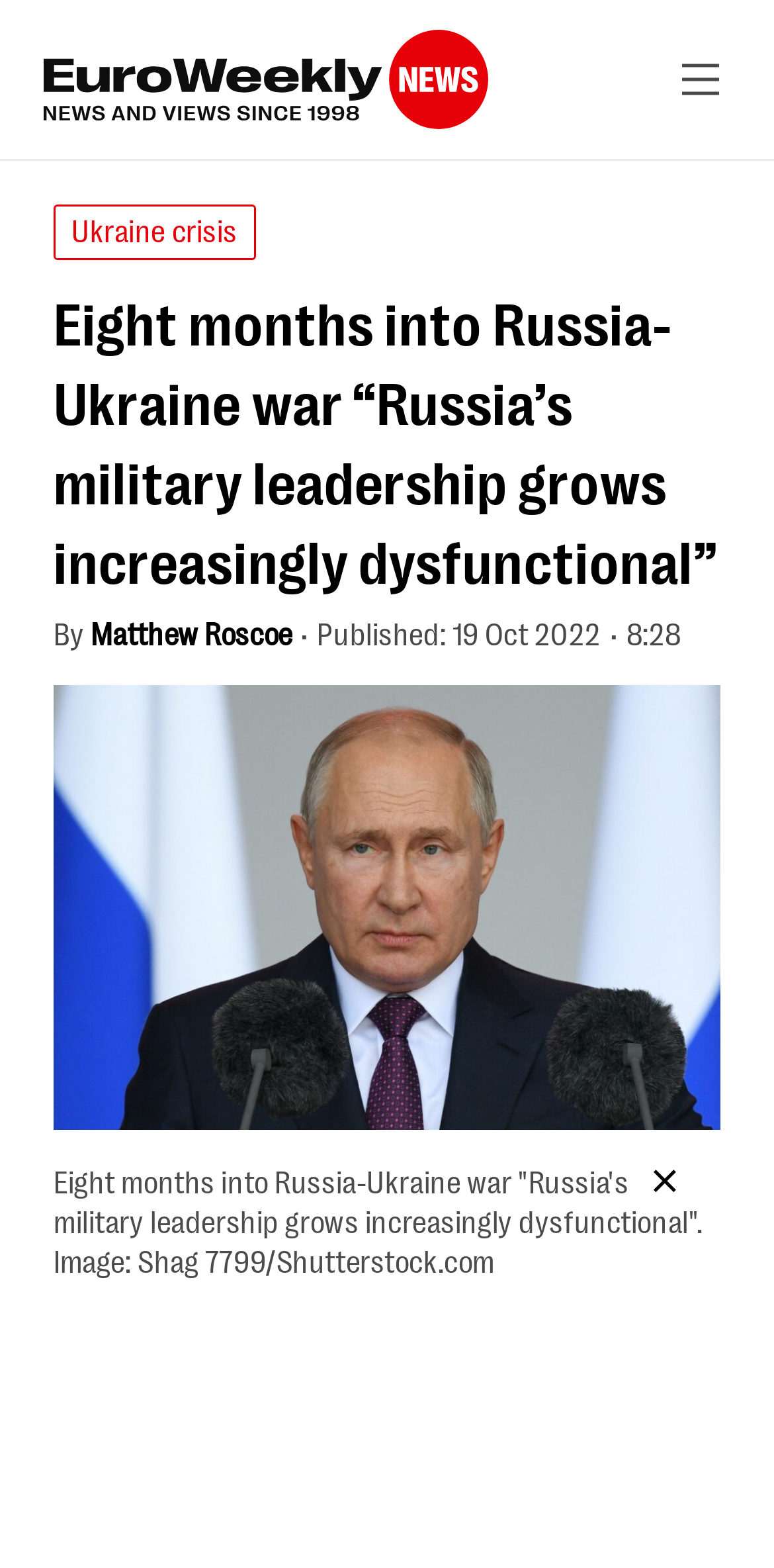When was the article published? Analyze the screenshot and reply with just one word or a short phrase.

19 Oct 2022